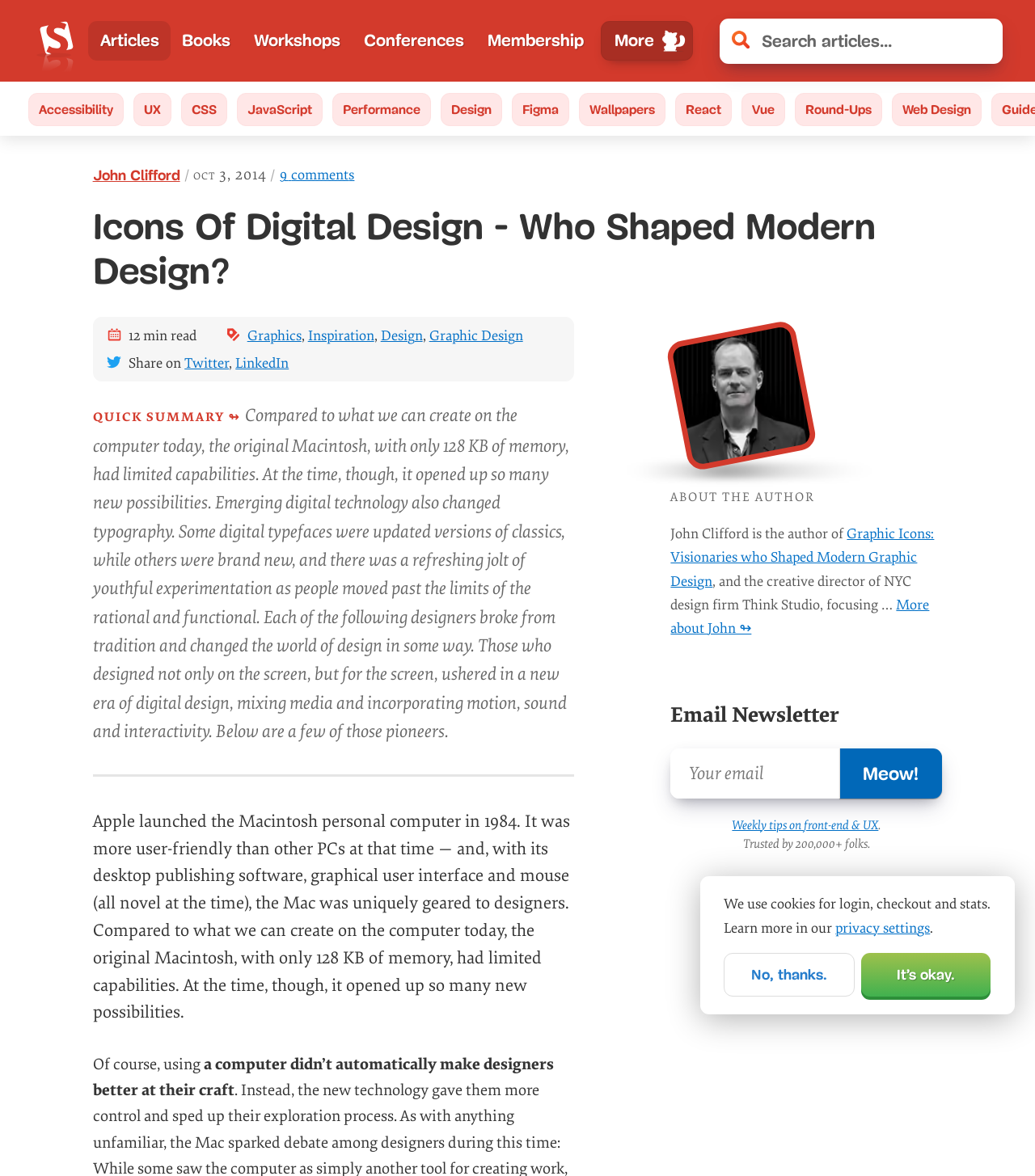Please find the bounding box coordinates (top-left x, top-left y, bottom-right x, bottom-right y) in the screenshot for the UI element described as follows: About

None